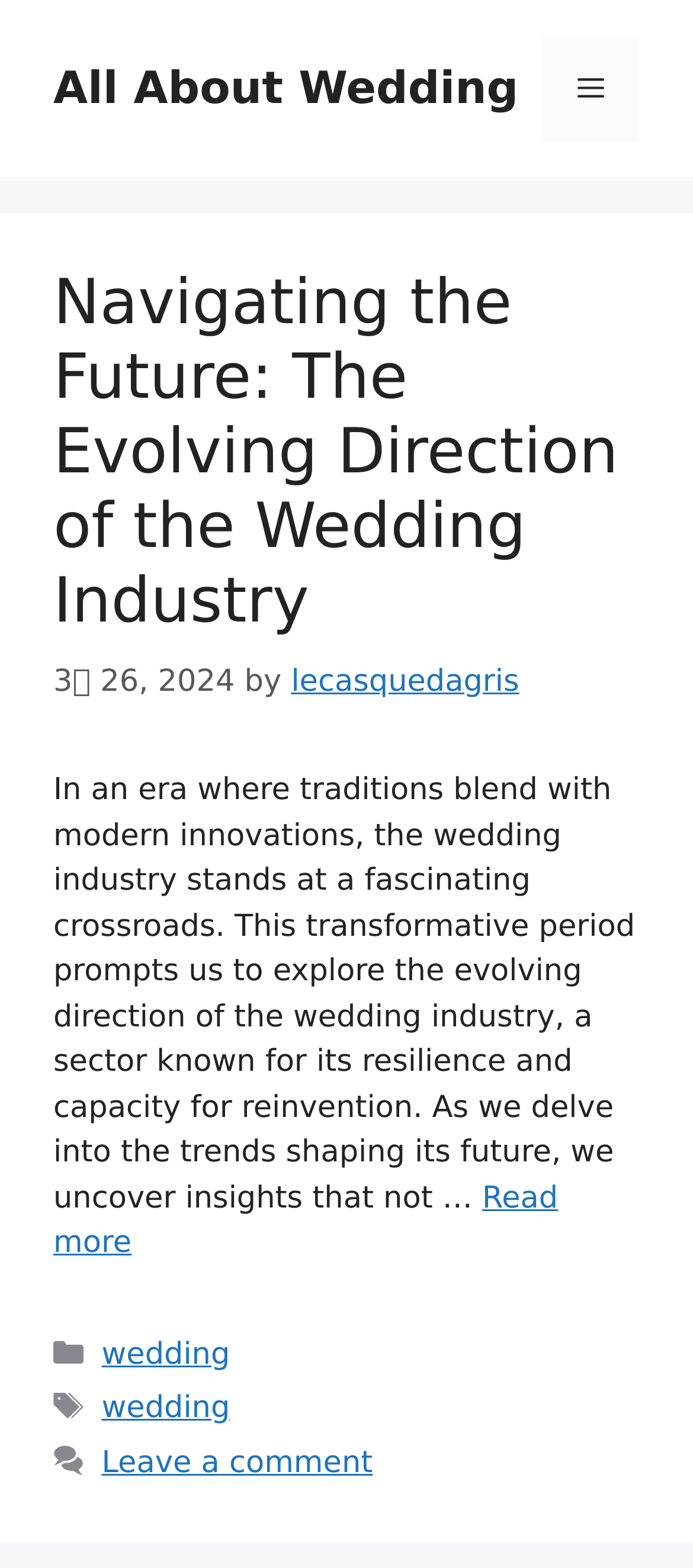Identify the bounding box coordinates of the HTML element based on this description: "Read more".

[0.077, 0.753, 0.805, 0.804]